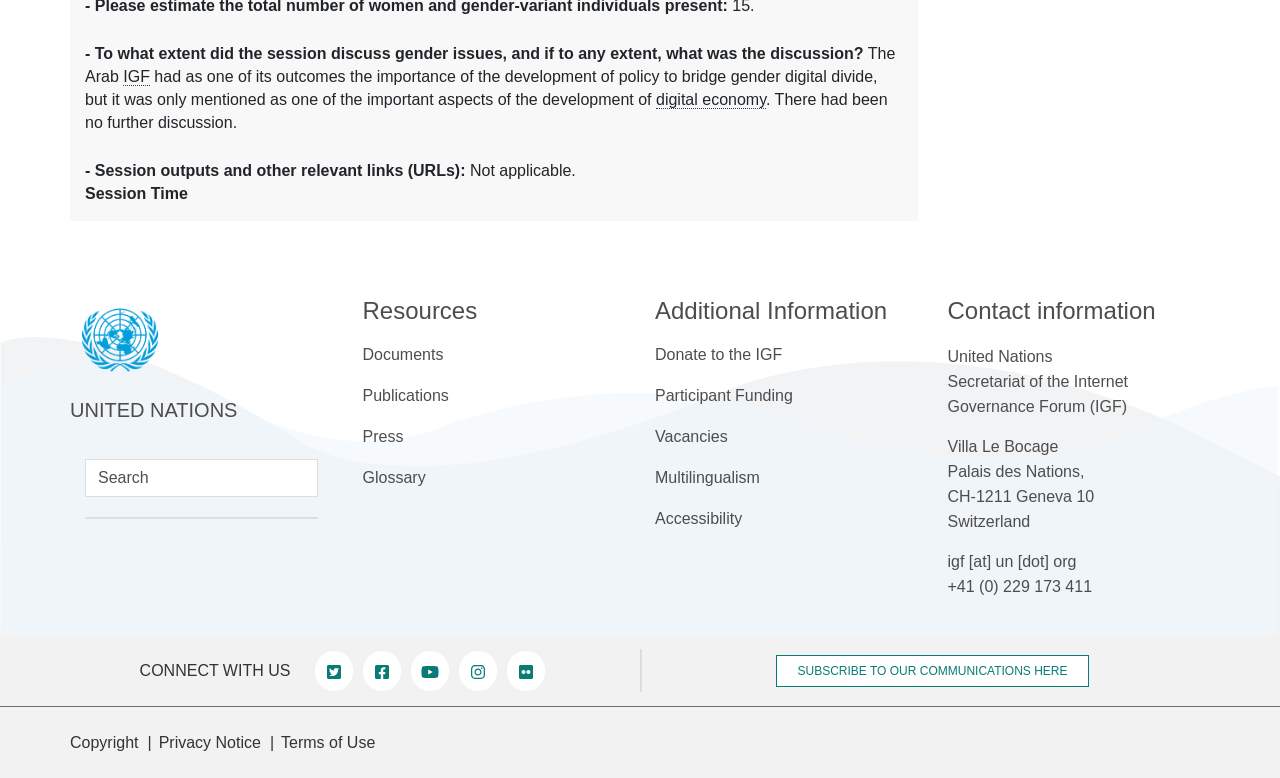Please find the bounding box coordinates of the element's region to be clicked to carry out this instruction: "Contact United Nations".

[0.74, 0.447, 0.822, 0.469]